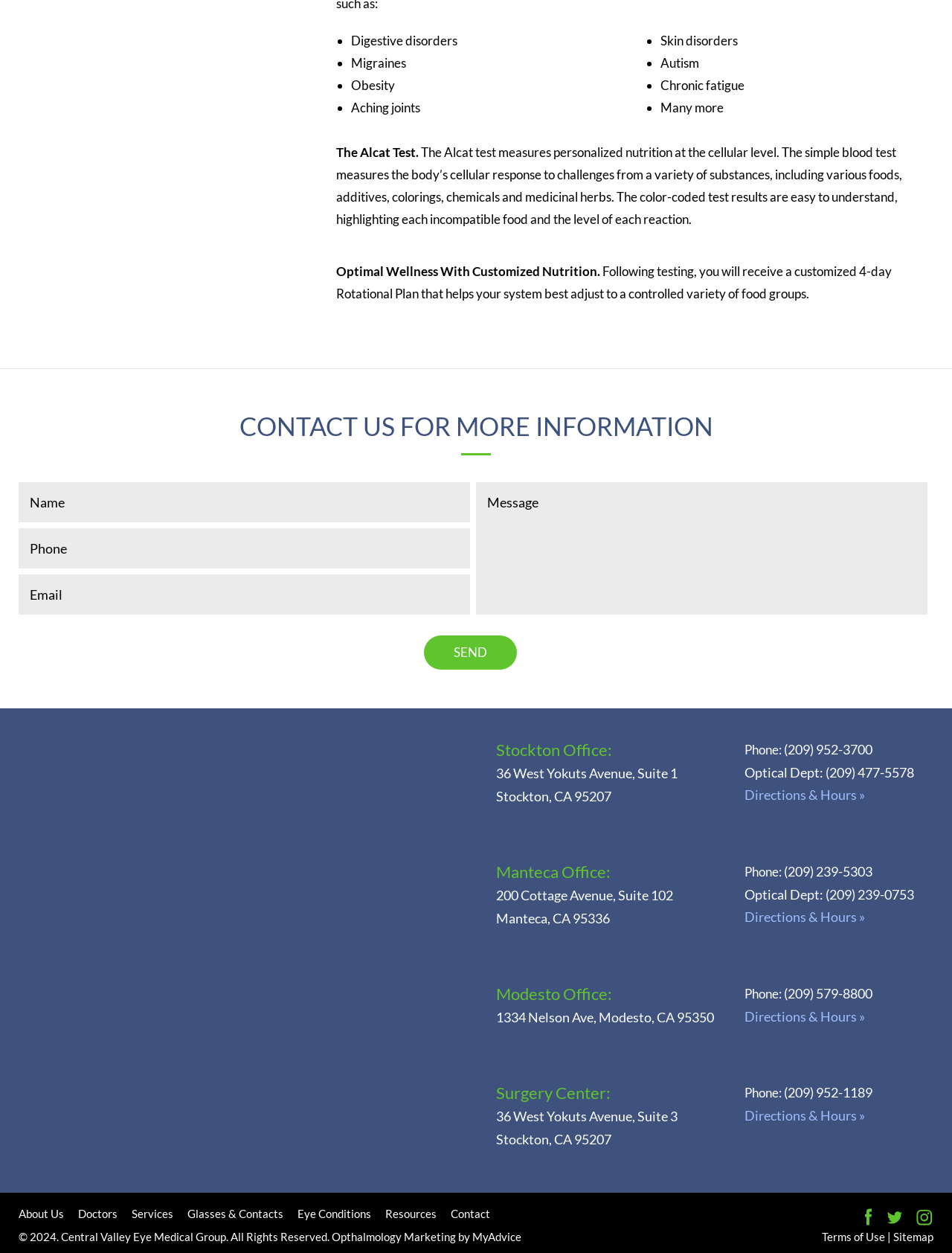Locate the bounding box of the UI element with the following description: "MyAdvice".

[0.496, 0.982, 0.548, 0.992]